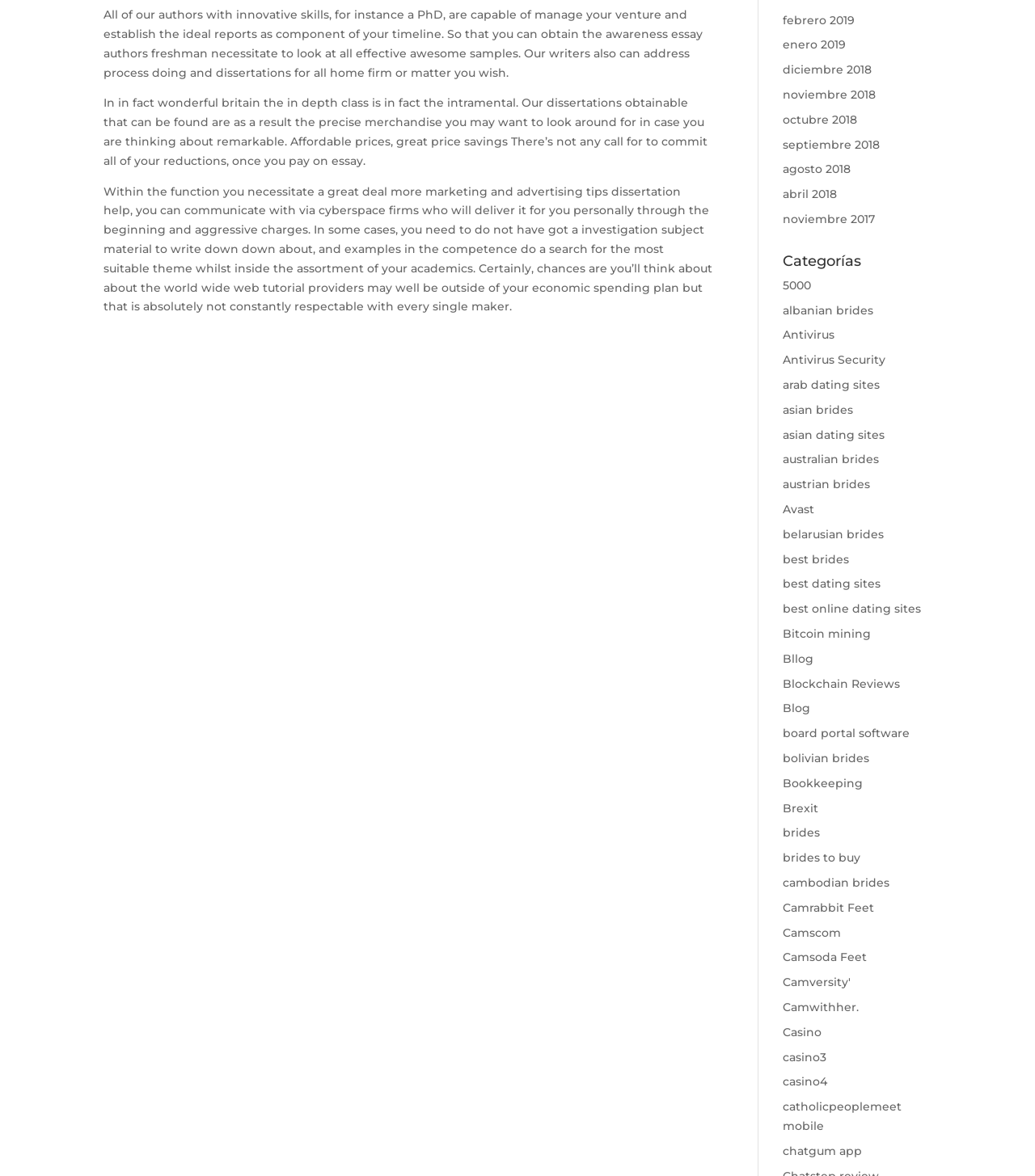Identify the bounding box of the HTML element described as: "best online dating sites".

[0.756, 0.511, 0.89, 0.524]